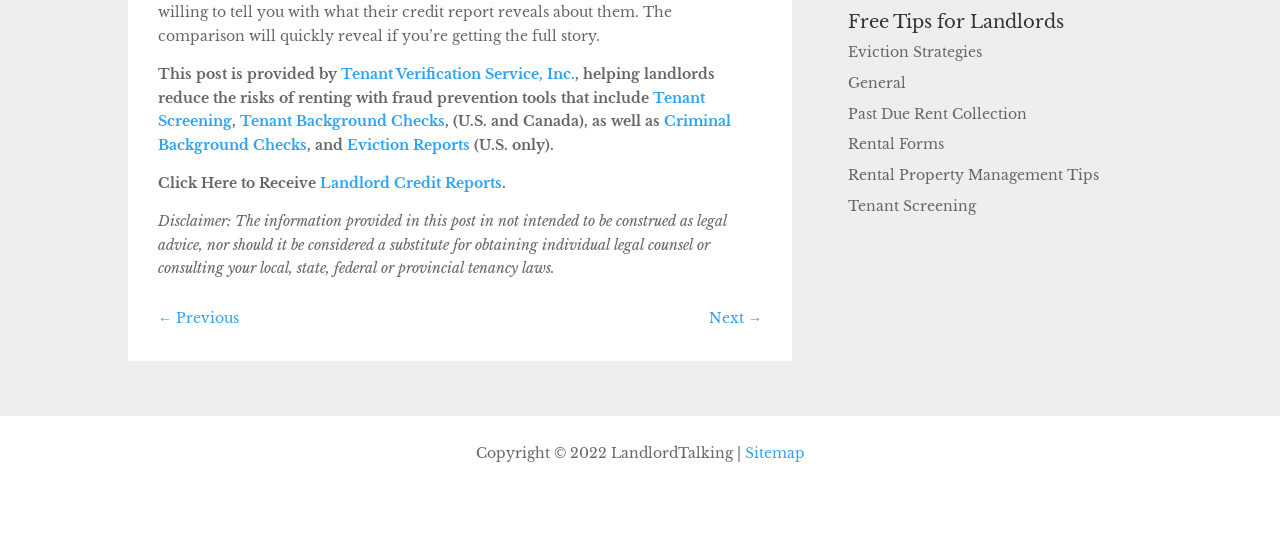What is the purpose of Tenant Screening?
Answer with a single word or phrase by referring to the visual content.

reduce risks of renting